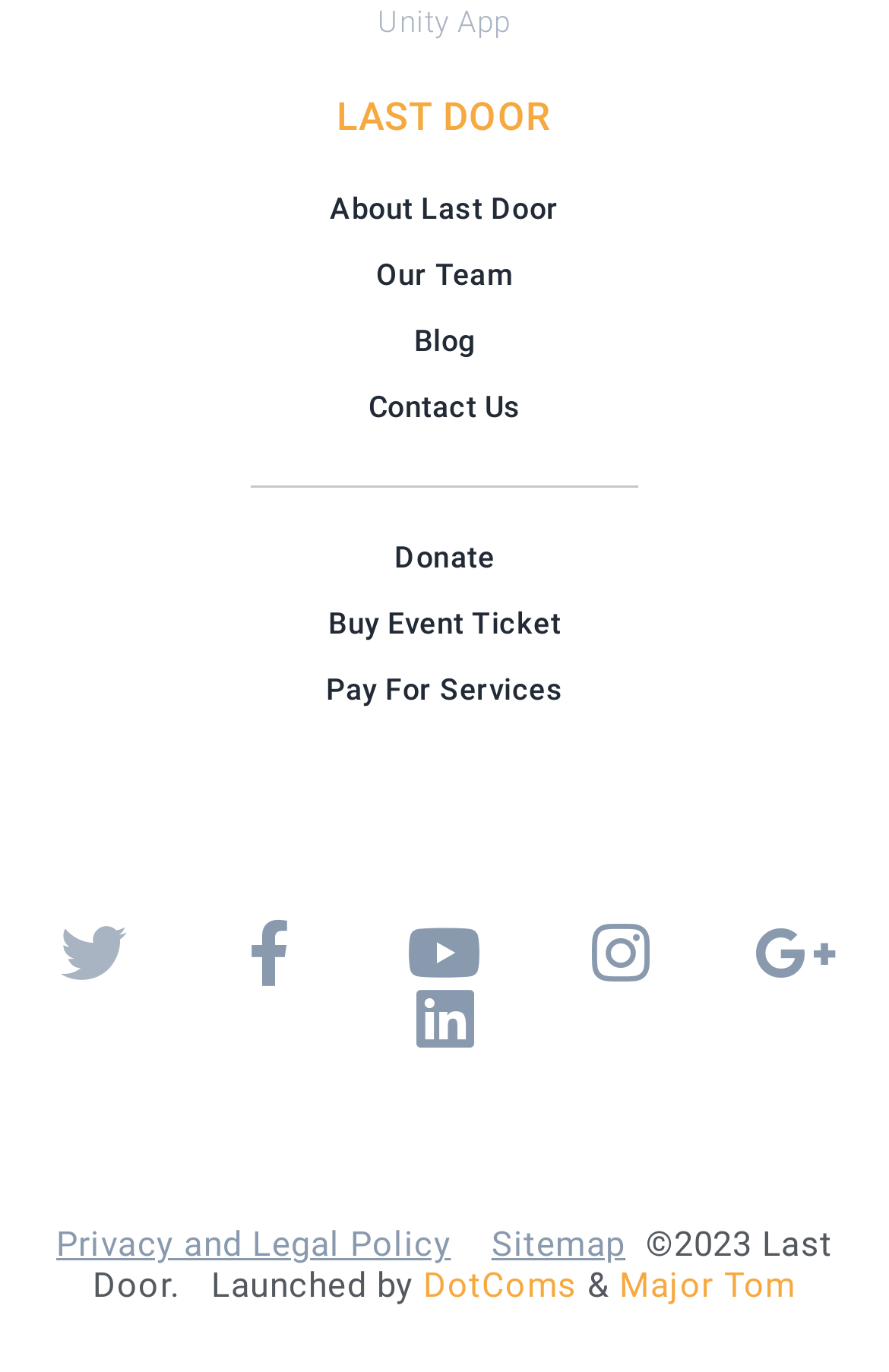Identify the bounding box coordinates for the element you need to click to achieve the following task: "Visit the blog". The coordinates must be four float values ranging from 0 to 1, formatted as [left, top, right, bottom].

[0.103, 0.229, 0.897, 0.269]